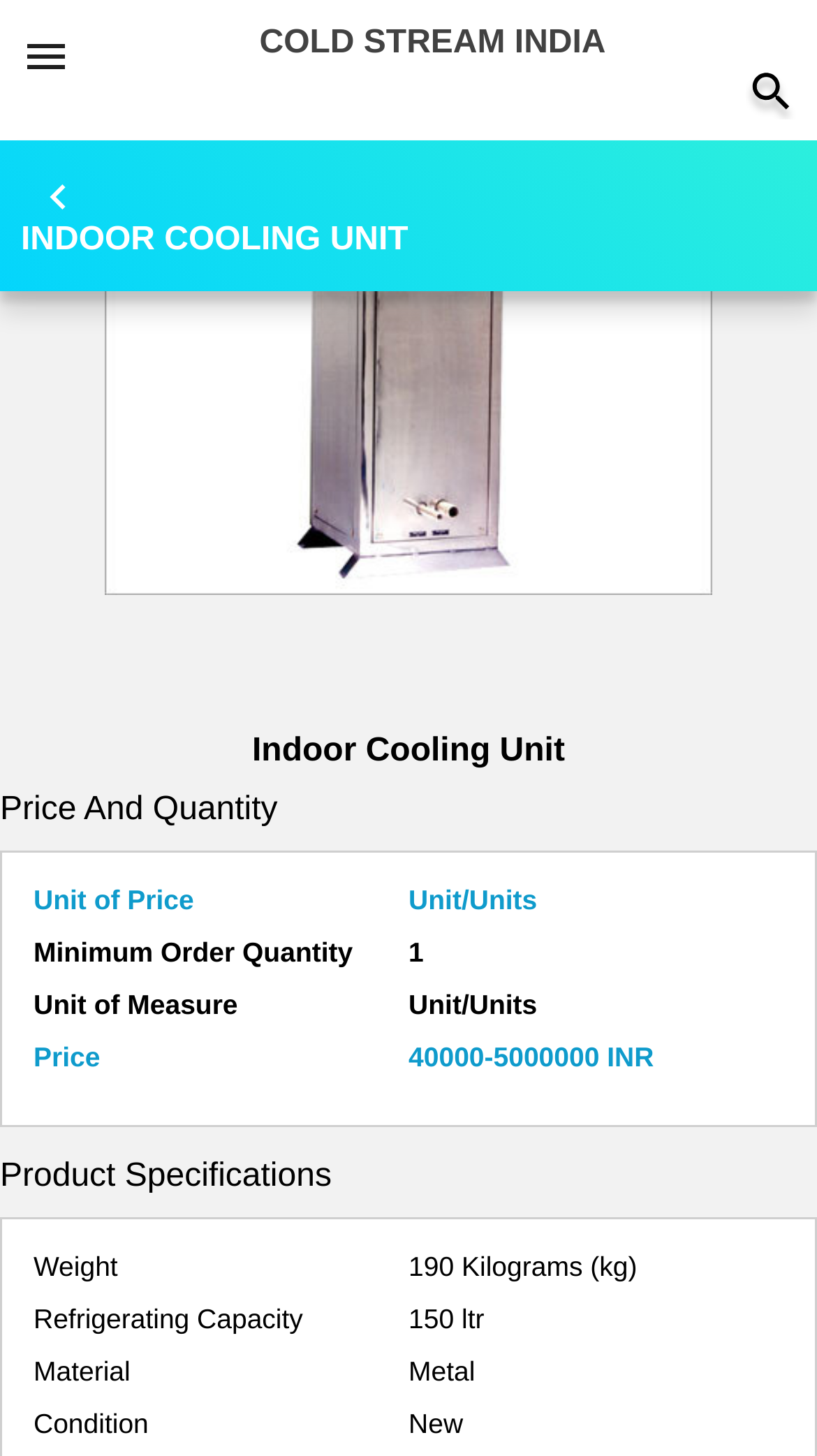Respond to the question below with a single word or phrase:
What is the material of the product?

Metal